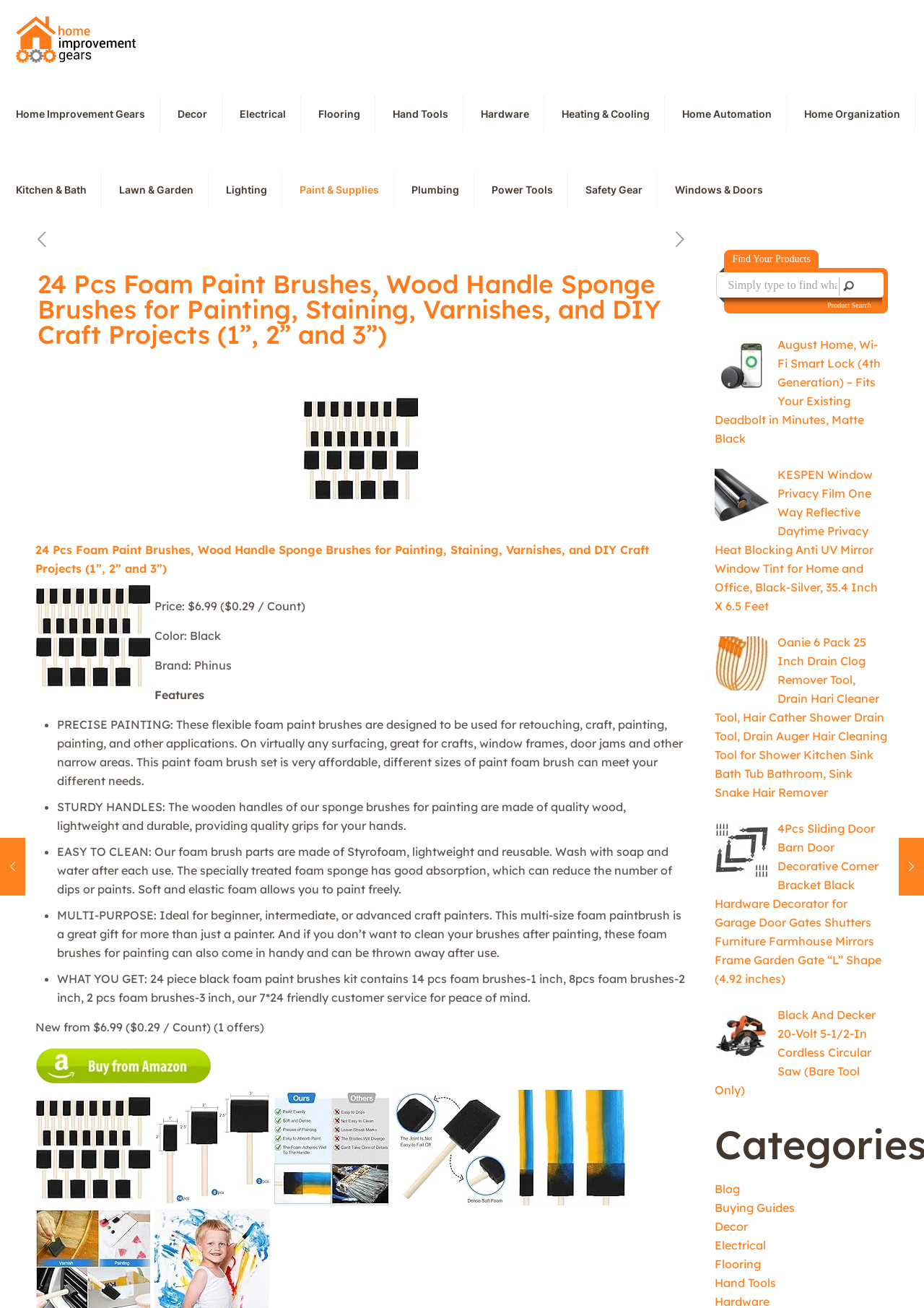Locate the bounding box coordinates of the area that needs to be clicked to fulfill the following instruction: "Subscribe to newsletter". The coordinates should be in the format of four float numbers between 0 and 1, namely [left, top, right, bottom].

None